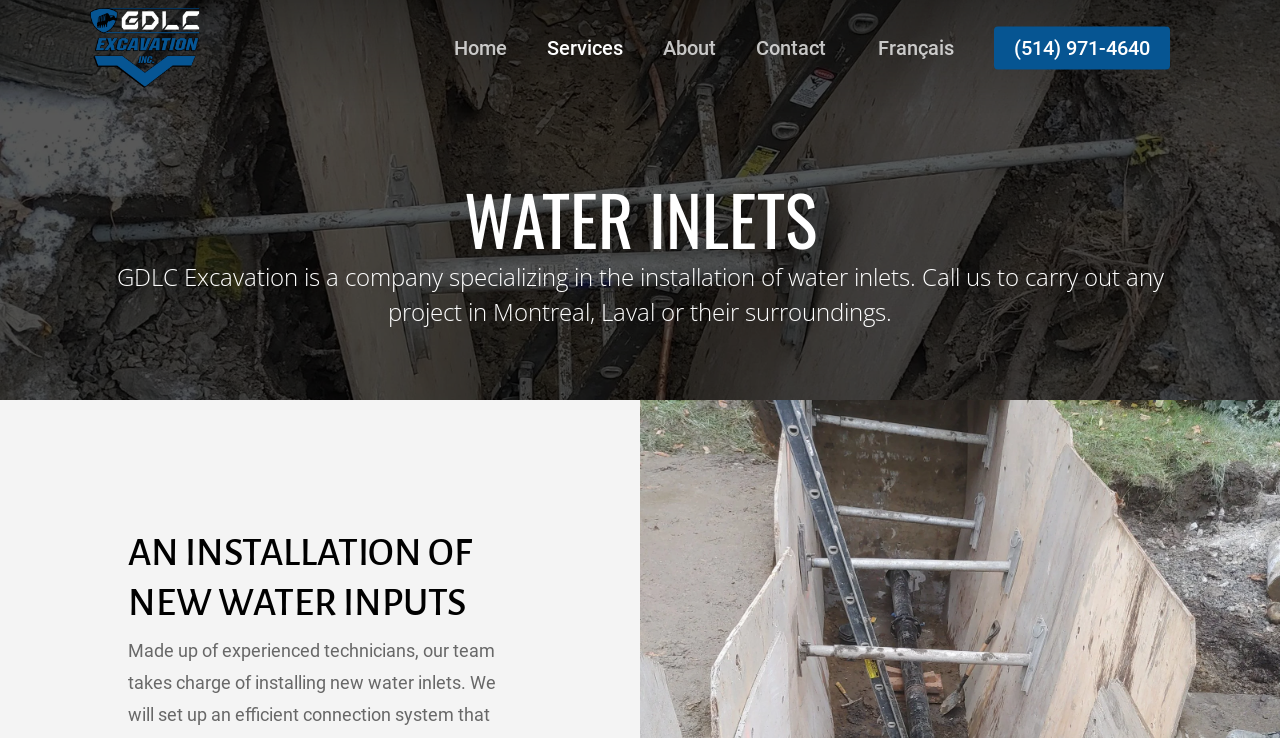Find the bounding box coordinates for the area that should be clicked to accomplish the instruction: "open menu".

[0.961, 0.0, 0.979, 0.028]